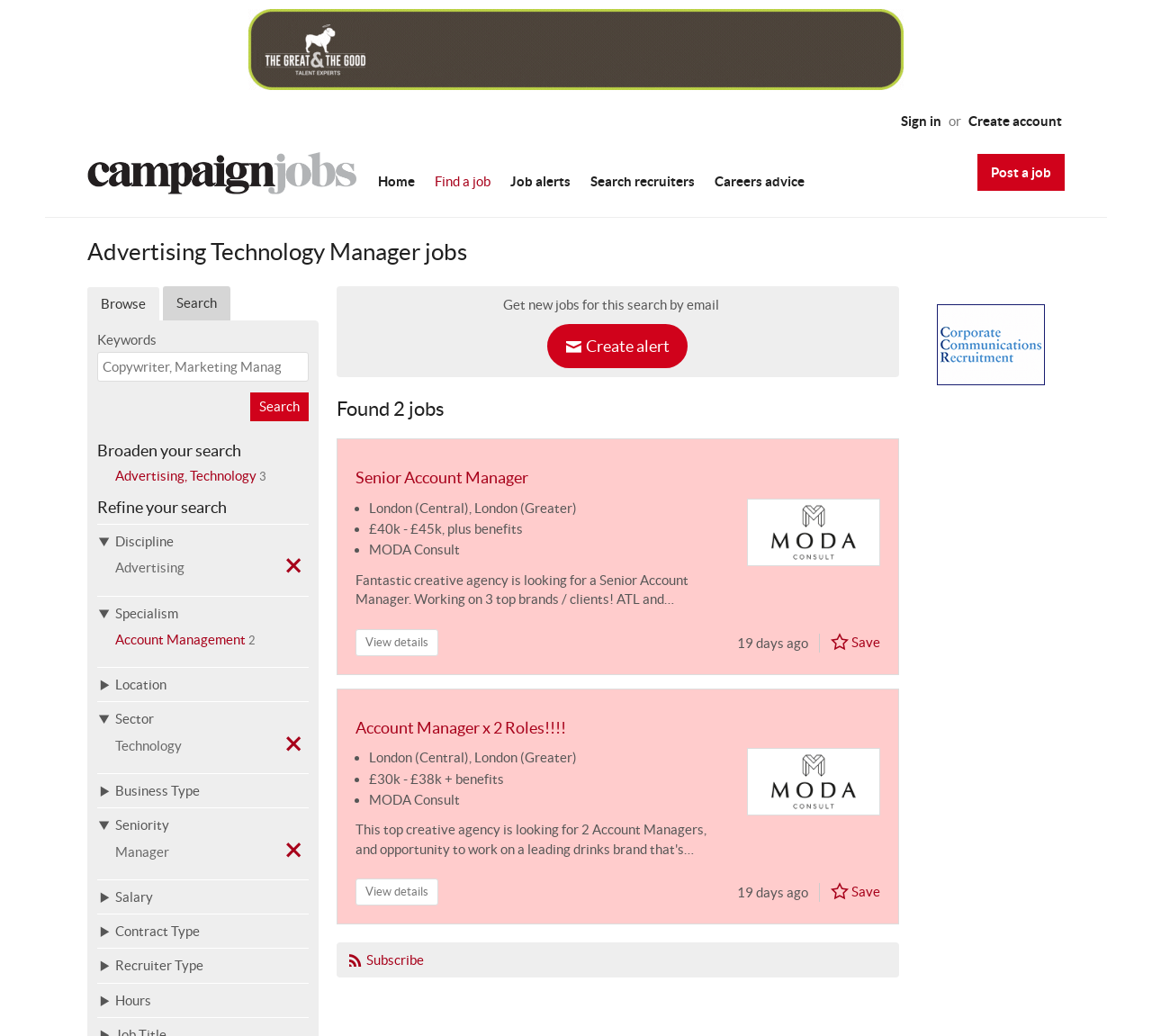Detail the various sections and features present on the webpage.

The webpage is a job search platform, specifically displaying results for "Advertising Technology Manager" jobs. At the top, there is a navigation bar with links to "Home", "Find a job", "Job alerts", "Search recruiters", and "Careers advice". Below the navigation bar, there is a search bar with a keyword search field and a "Search" button.

On the left side of the page, there are filters to refine the job search, including "Discipline", "Specialism", "Location", "Sector", "Business Type", "Seniority", "Salary", "Contract Type", "Recruiter Type", and "Hours". Each filter has a button that can be expanded to show more options.

In the main content area, there are two job listings displayed. The first job listing is for a "Senior Account Manager" position at MODA Consult, with details including the location, salary range, and job description. The listing also includes a "View details" link and a "Save" button to add the job to a shortlist. The second job listing is for an "Account Manager x 2 Roles!!!!" position, also at MODA Consult, with similar details and links.

Above the job listings, there is a heading that reads "Found 2 jobs" and a link to create a job alert for this search. On the right side of the page, there is a section to sign up for job alerts, with a brief description and a "Create alert" link.

At the top-right corner of the page, there is a navigation section with links to "Sign in", "Create account", and "Post a job". The Campaign Jobs logo is also displayed at the top-left corner of the page.